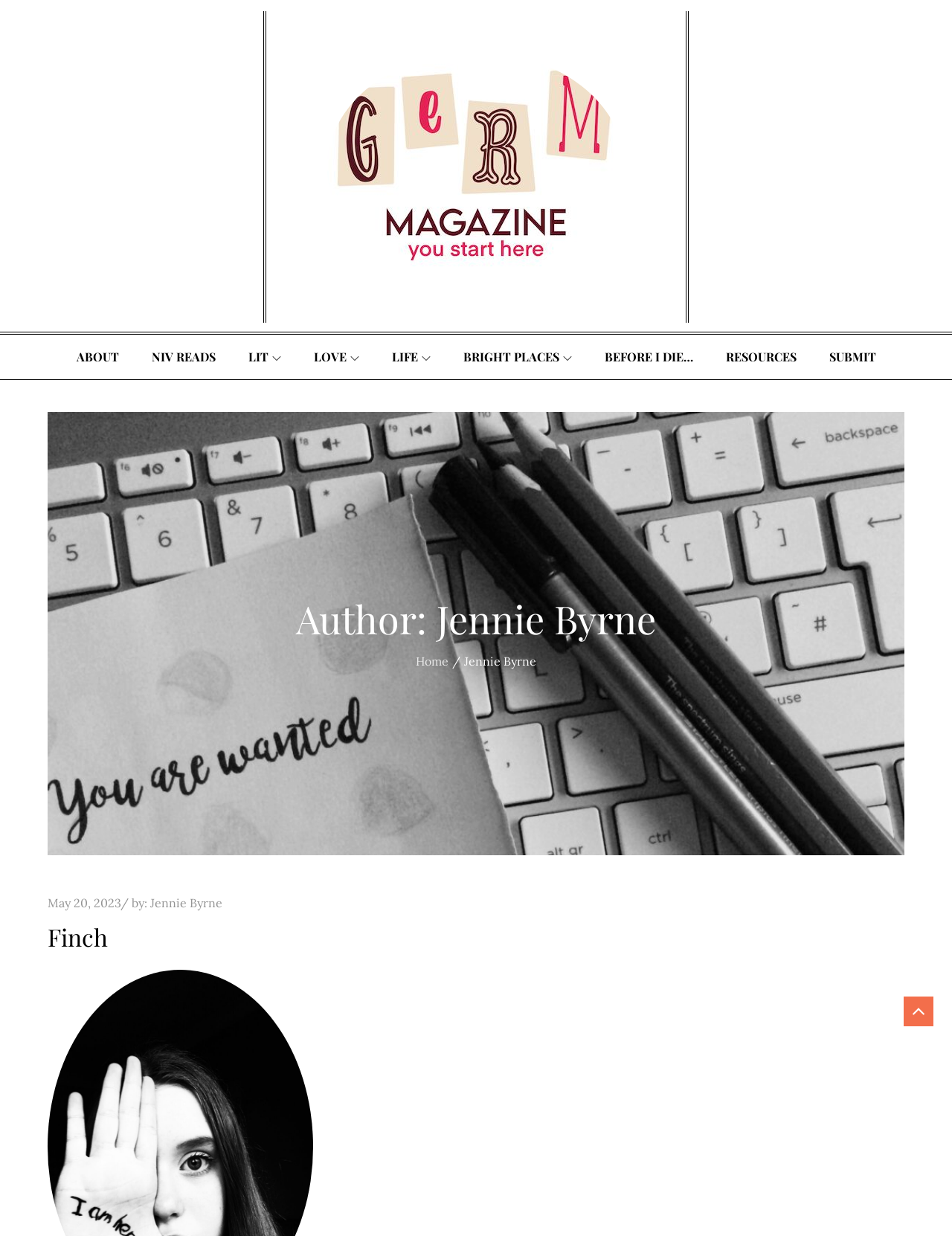Pinpoint the bounding box coordinates of the clickable area needed to execute the instruction: "read NIV reads". The coordinates should be specified as four float numbers between 0 and 1, i.e., [left, top, right, bottom].

[0.143, 0.271, 0.242, 0.307]